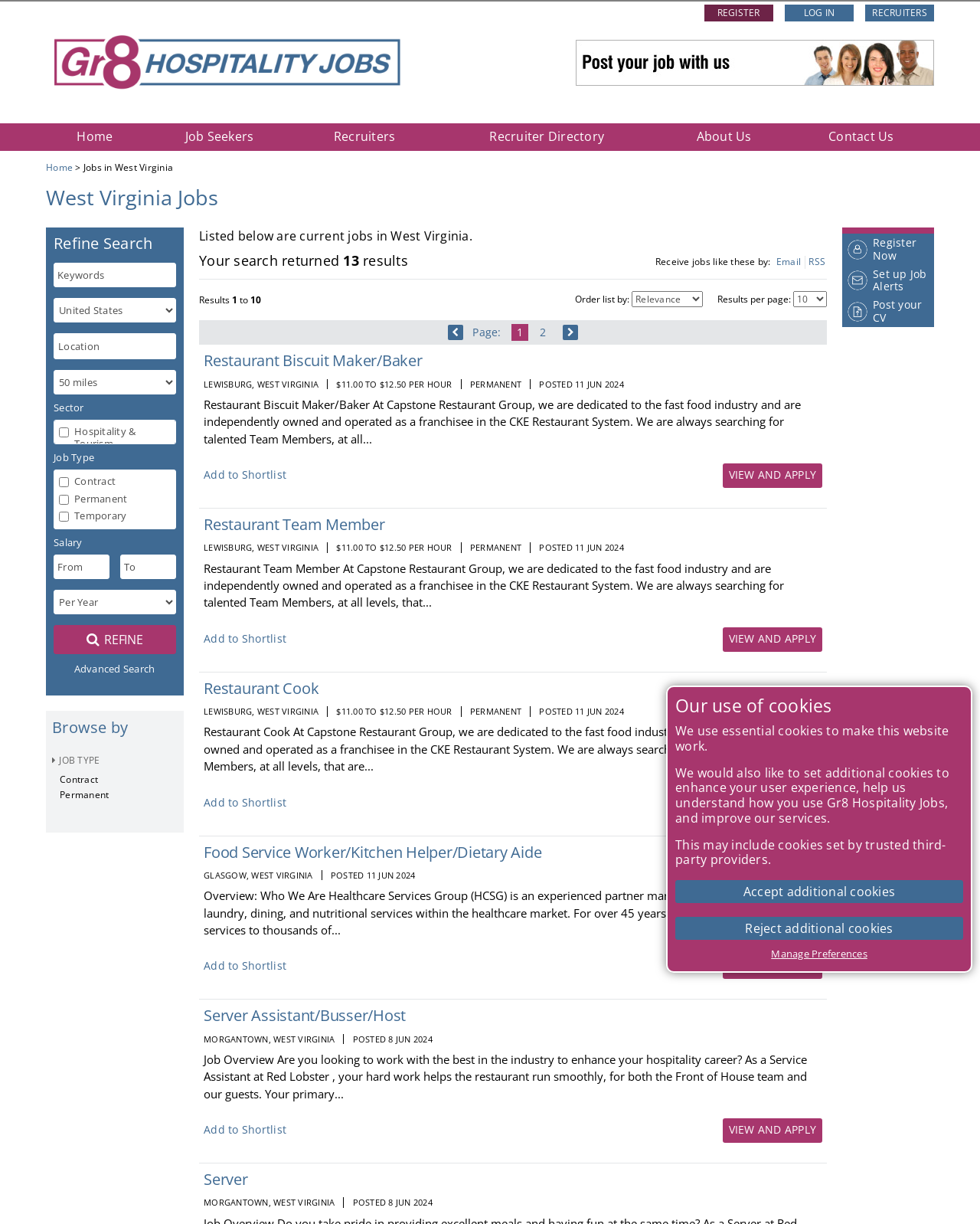How many job listings are on this page?
Based on the screenshot, answer the question with a single word or phrase.

2